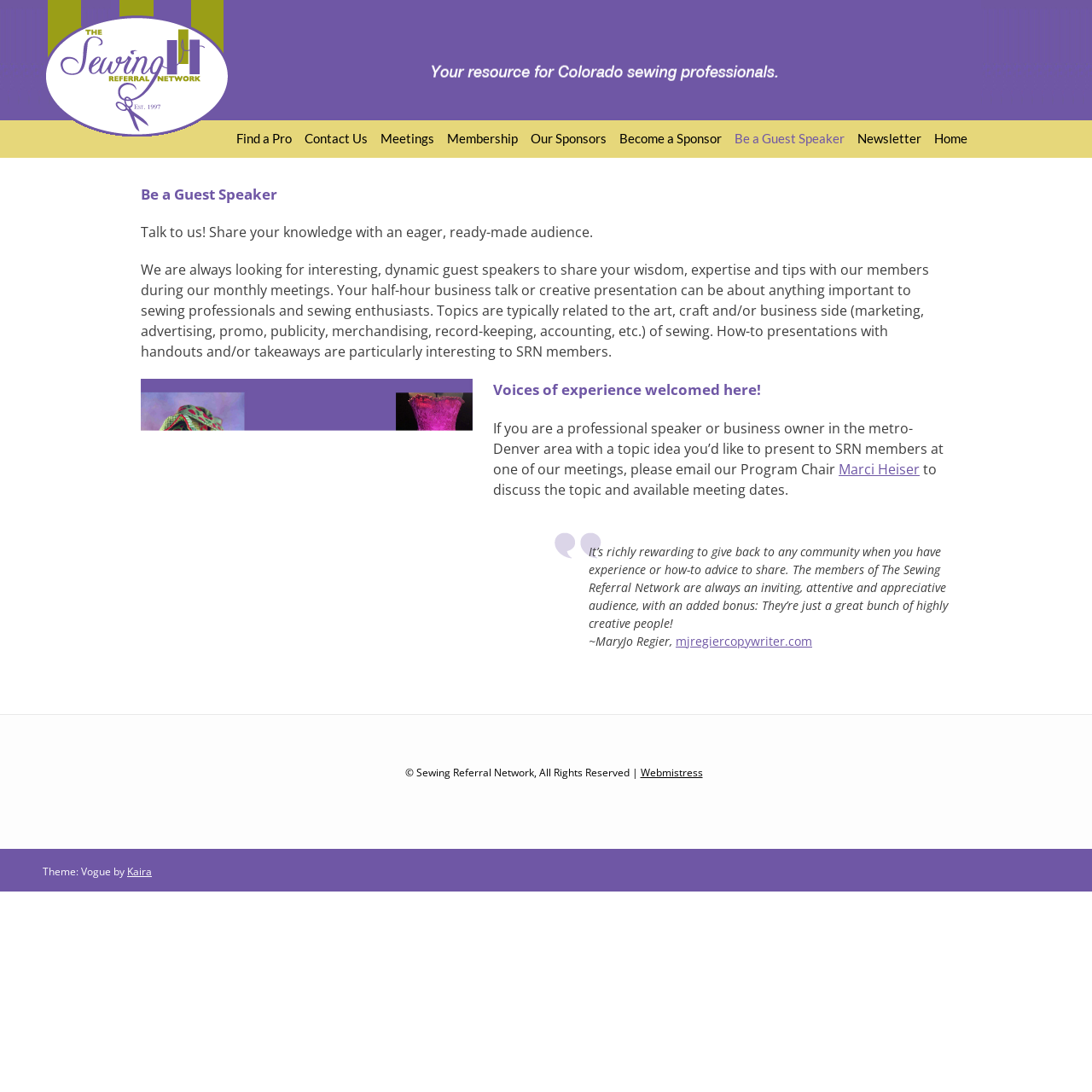Please identify the bounding box coordinates of the element's region that should be clicked to execute the following instruction: "Visit the Cryptoween Party and NFT Raffle by Paris Hilton in The Sandbox". The bounding box coordinates must be four float numbers between 0 and 1, i.e., [left, top, right, bottom].

None